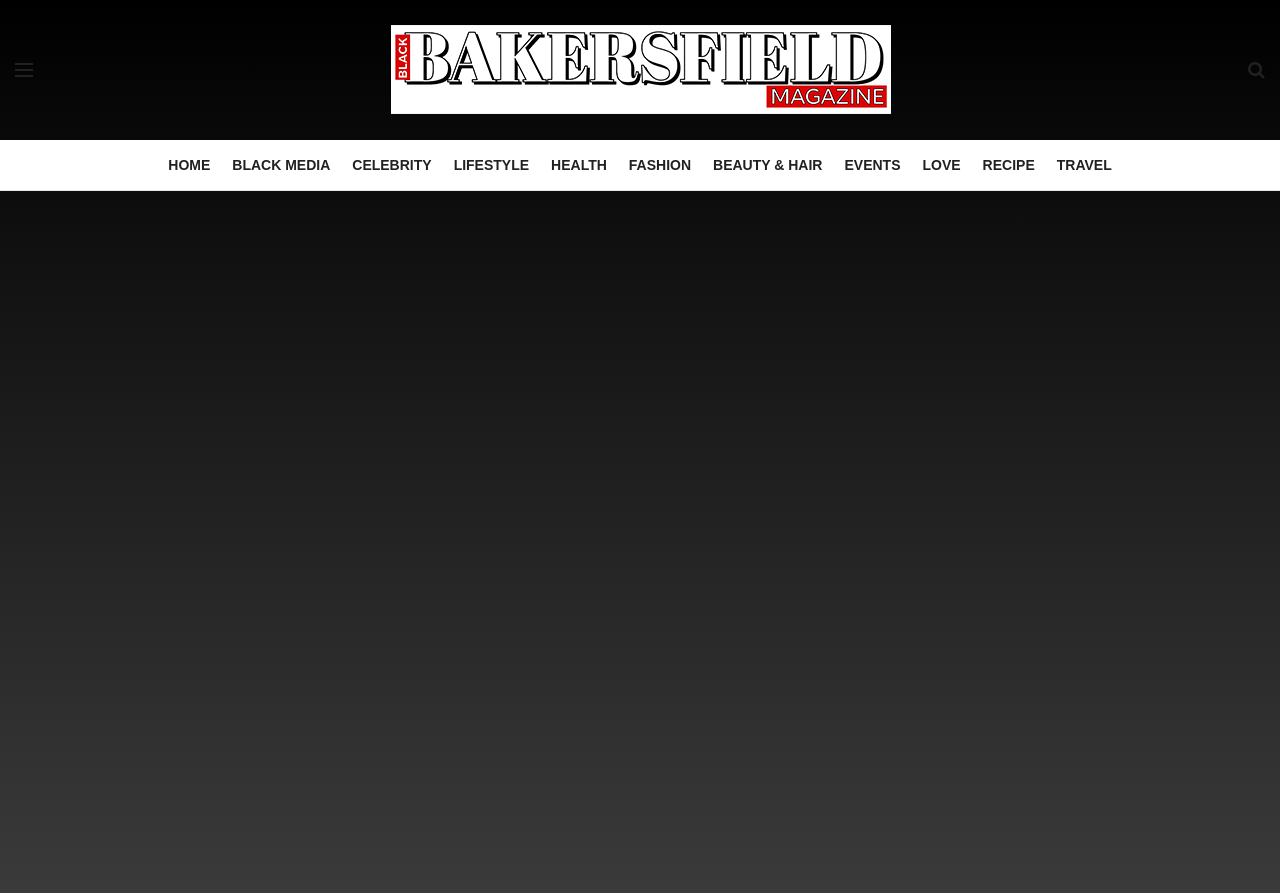Specify the bounding box coordinates of the element's region that should be clicked to achieve the following instruction: "check EVENTS". The bounding box coordinates consist of four float numbers between 0 and 1, in the format [left, top, right, bottom].

[0.66, 0.157, 0.704, 0.213]